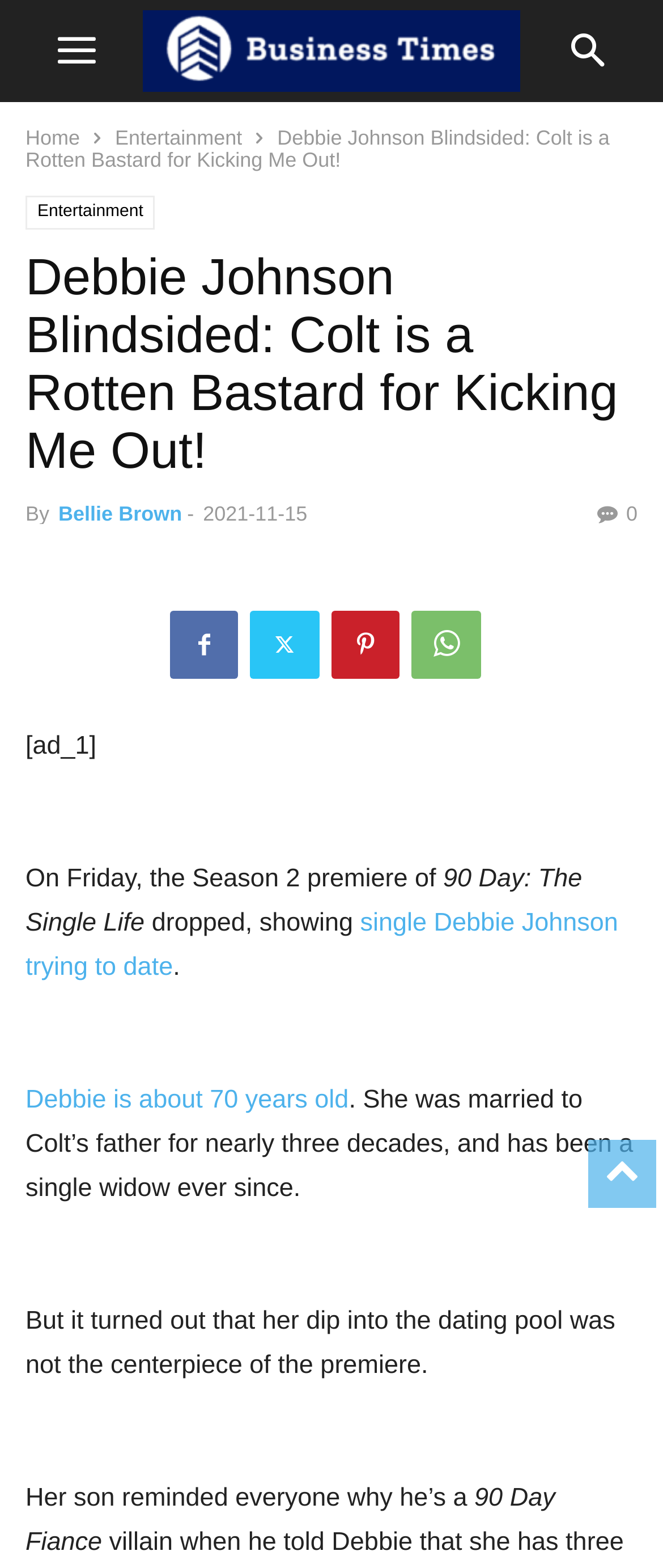Provide a brief response to the question below using one word or phrase:
How old is Debbie Johnson?

About 70 years old